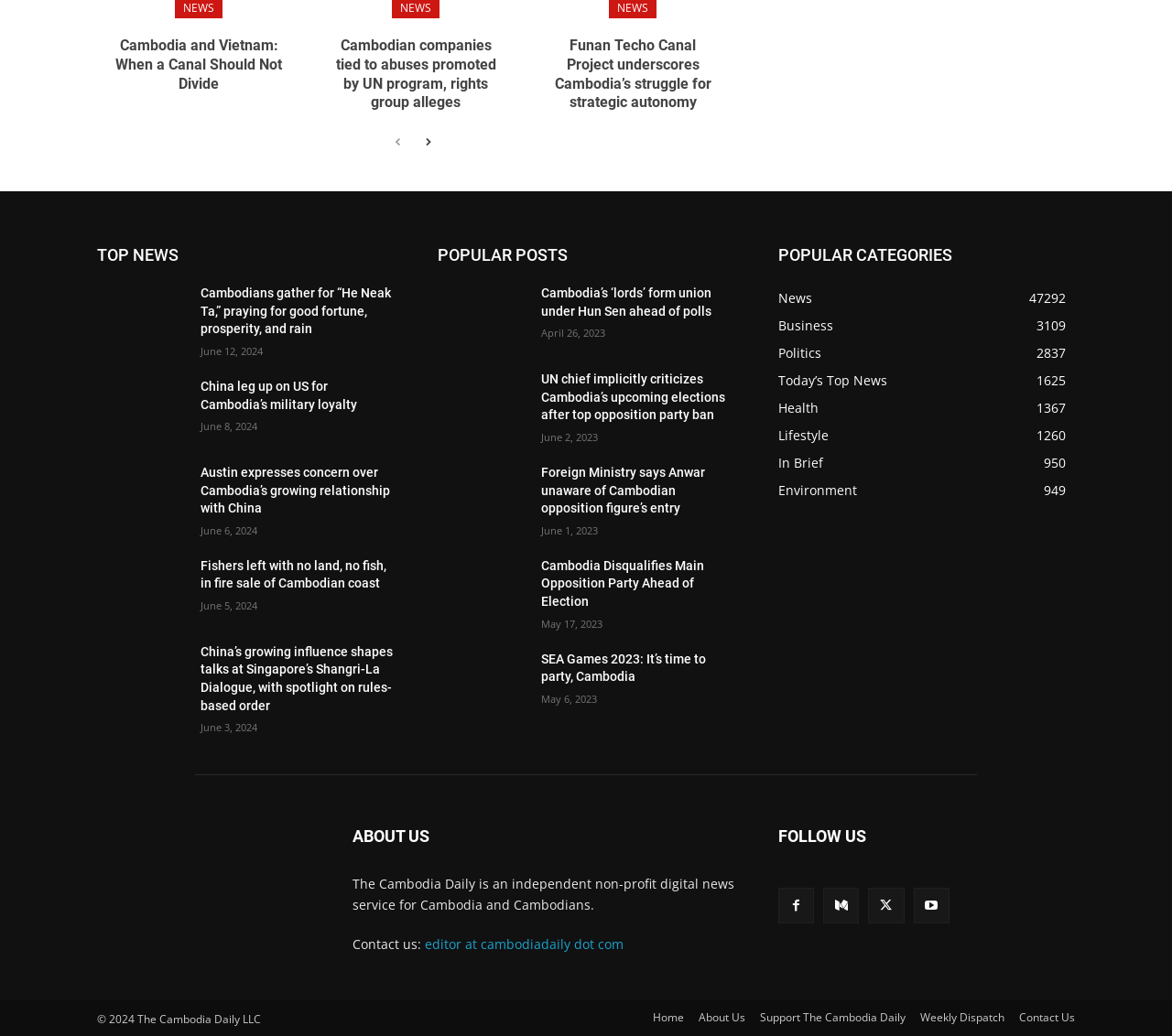How many news articles are listed under 'TOP NEWS'?
Please provide a single word or phrase based on the screenshot.

5